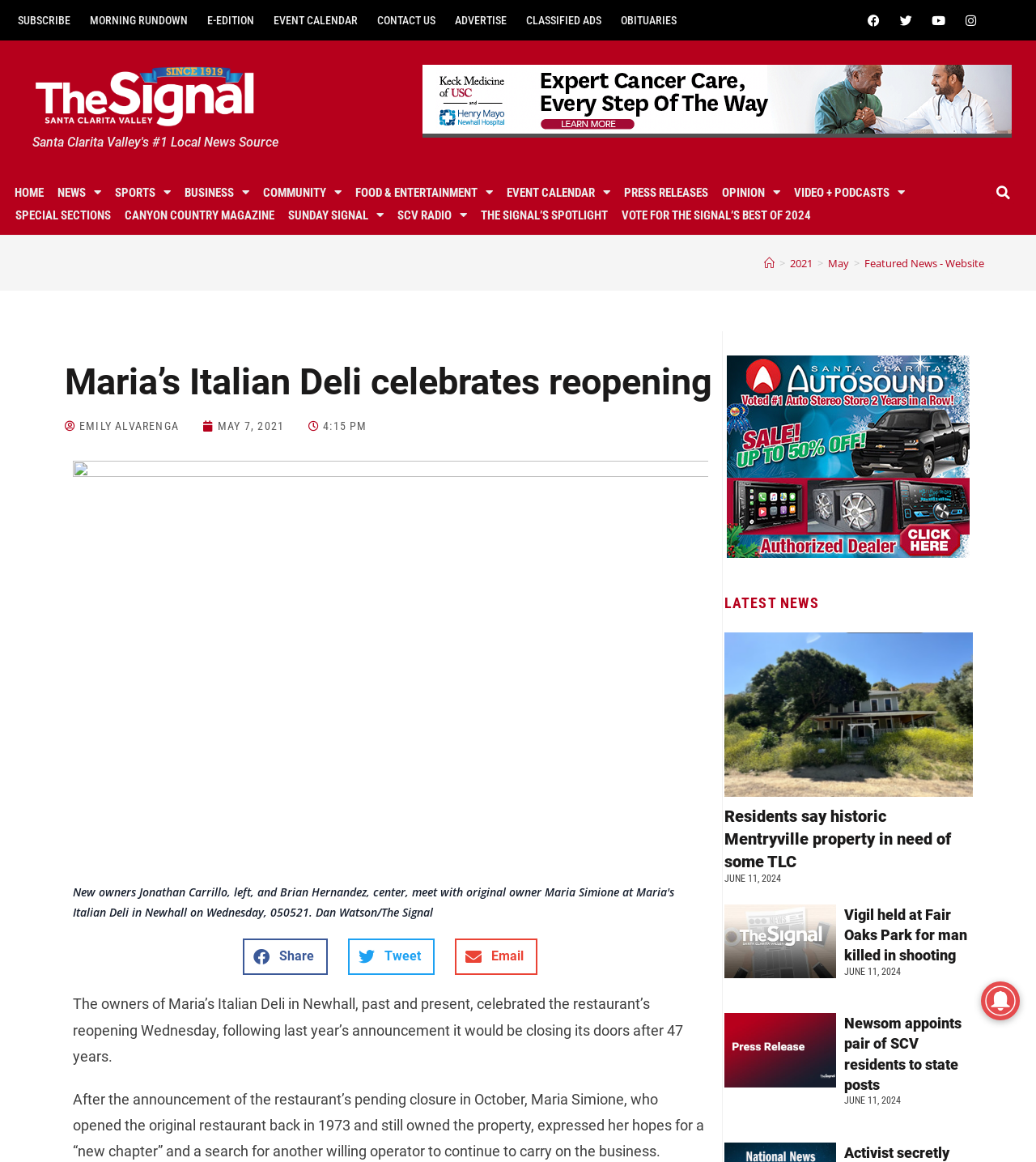Please examine the image and answer the question with a detailed explanation:
What is the name of the Italian deli that celebrated its reopening?

The answer can be found in the heading 'Maria’s Italian Deli celebrates reopening' which is located at the top of the webpage, indicating that the webpage is about the reopening of Maria’s Italian Deli.